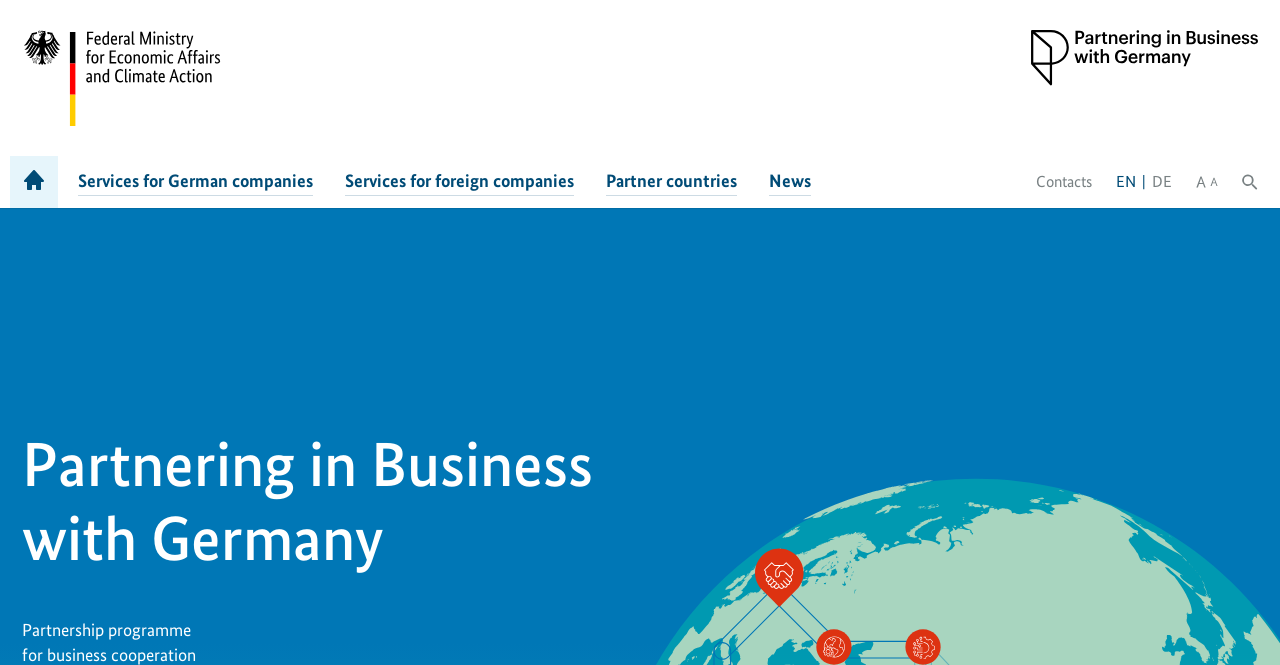Identify the bounding box coordinates of the clickable region necessary to fulfill the following instruction: "Click the link to services for German companies". The bounding box coordinates should be four float numbers between 0 and 1, i.e., [left, top, right, bottom].

[0.052, 0.235, 0.254, 0.313]